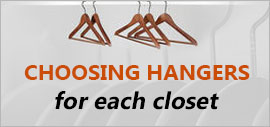Answer the question with a single word or phrase: 
What type of font is used for the phrase 'for each closet'?

Black